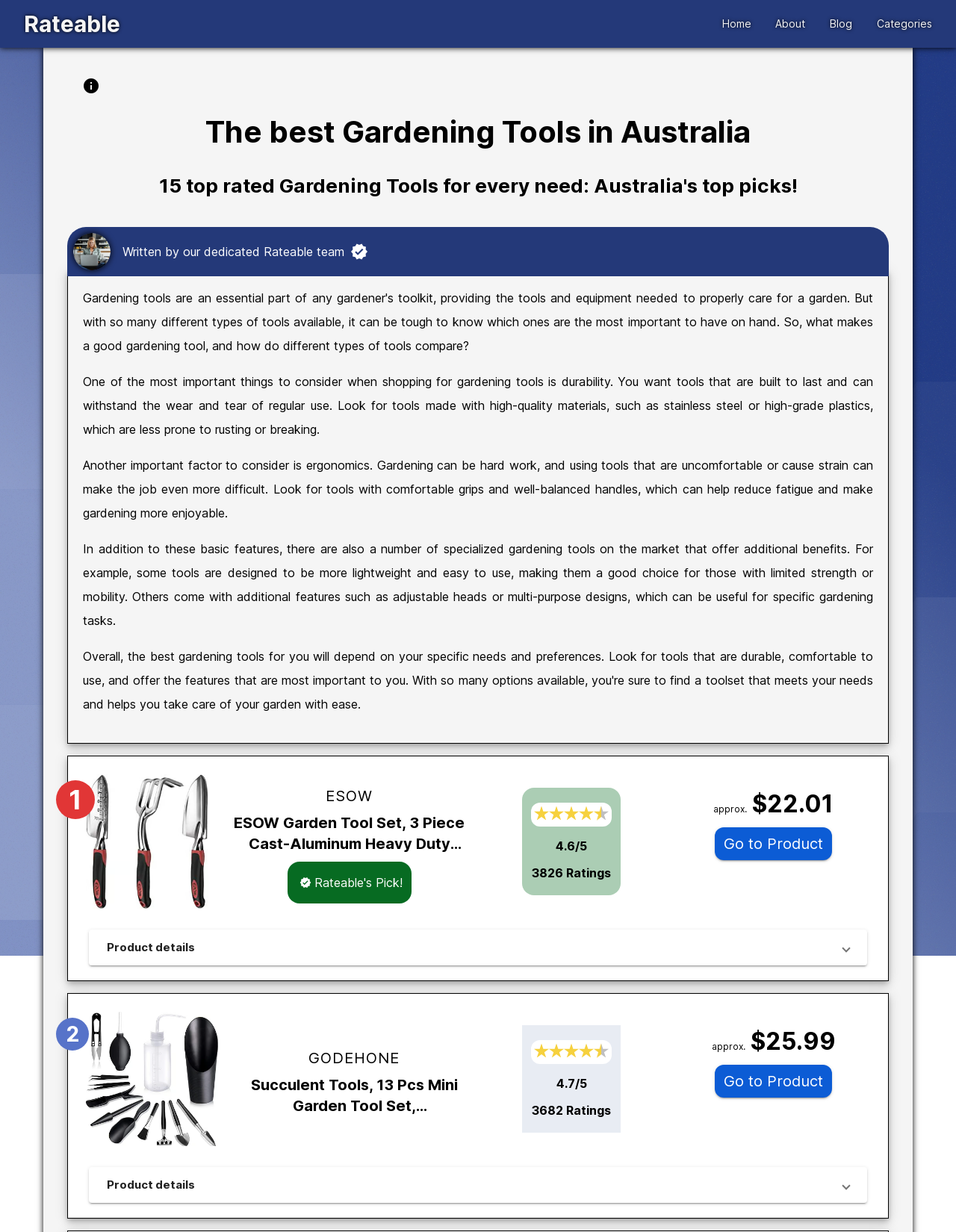Refer to the image and answer the question with as much detail as possible: How many stars does the ESOW Garden Tool Set have?

I found the rating information next to the product image, which shows 4.6 out of 5 stars, along with the number of ratings, 3826.